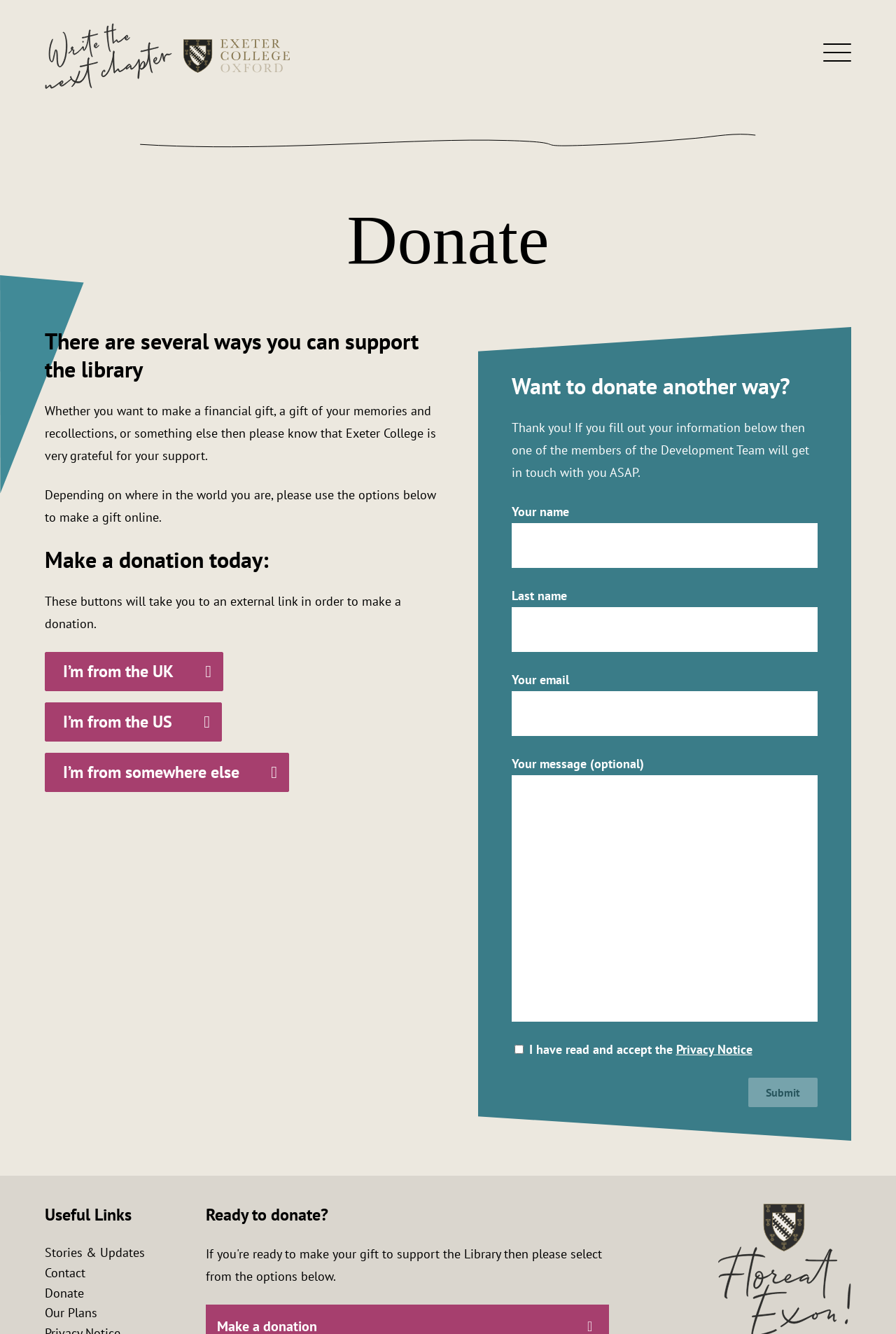Provide the bounding box coordinates of the HTML element this sentence describes: "Donate".

[0.012, 0.199, 0.988, 0.227]